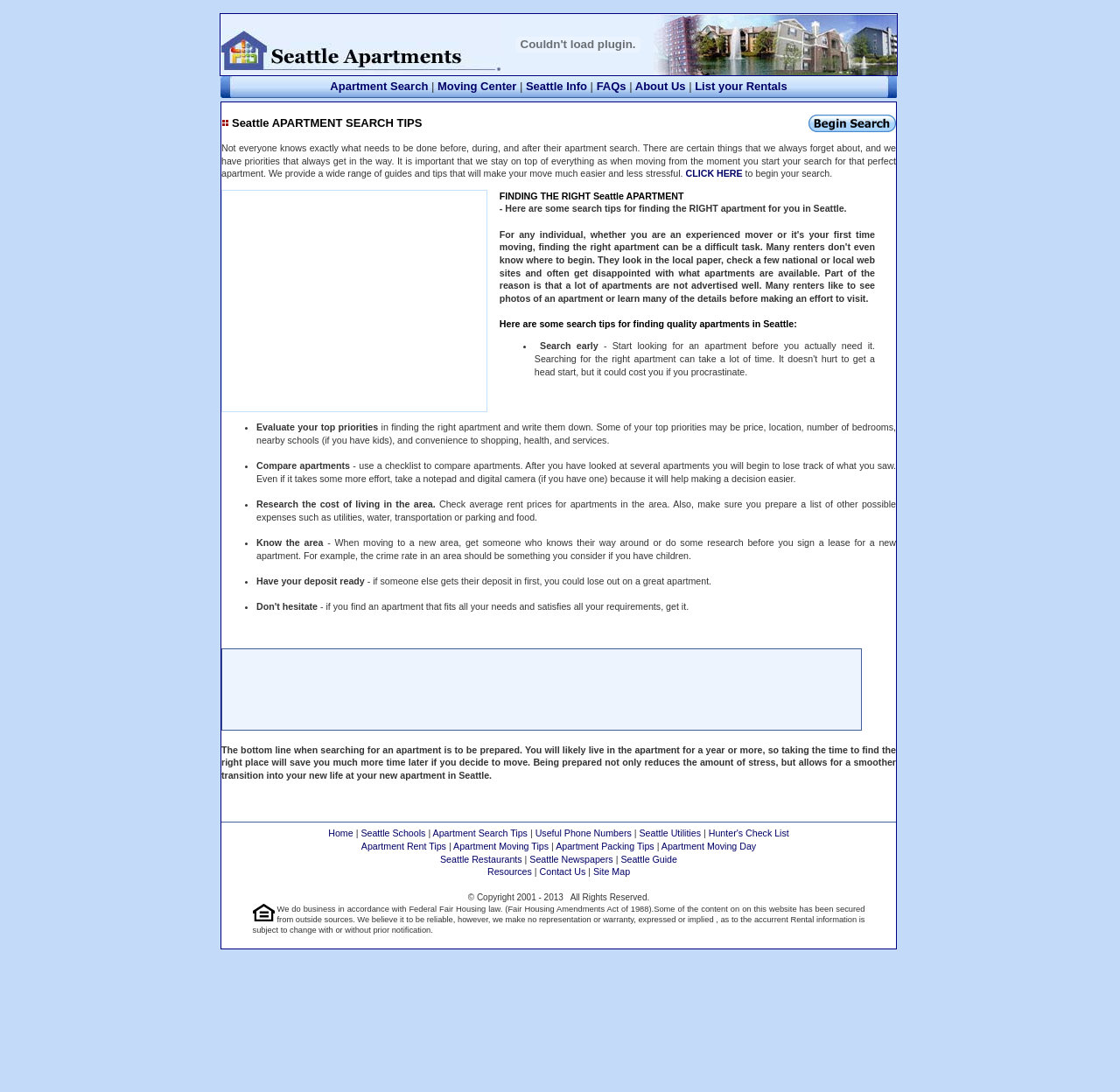Find the bounding box coordinates for the element that must be clicked to complete the instruction: "Click on the 'CLICK HERE' link". The coordinates should be four float numbers between 0 and 1, indicated as [left, top, right, bottom].

[0.612, 0.154, 0.663, 0.164]